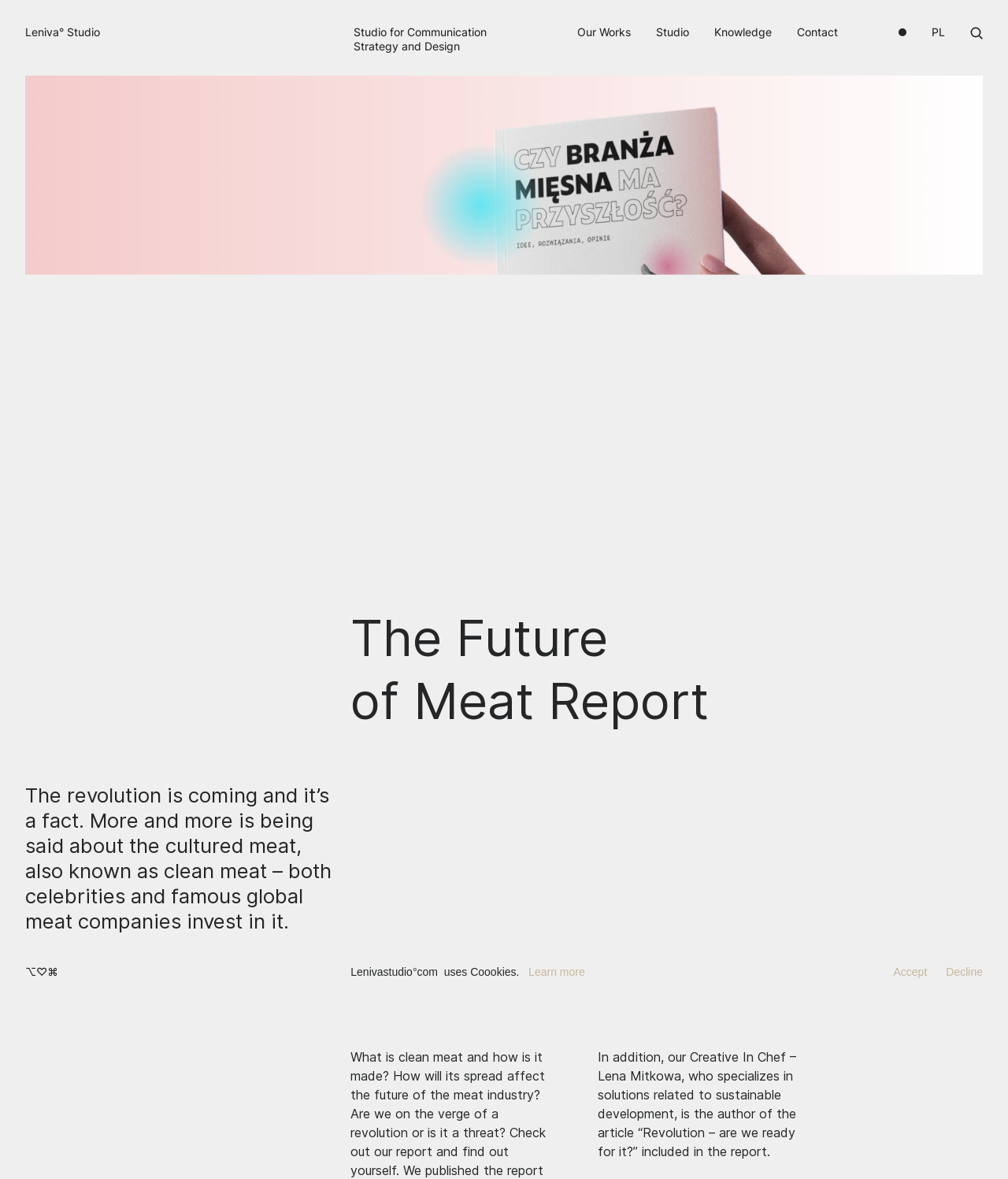Identify the bounding box coordinates of the section that should be clicked to achieve the task described: "learn more about cookies".

[0.524, 0.819, 0.58, 0.831]